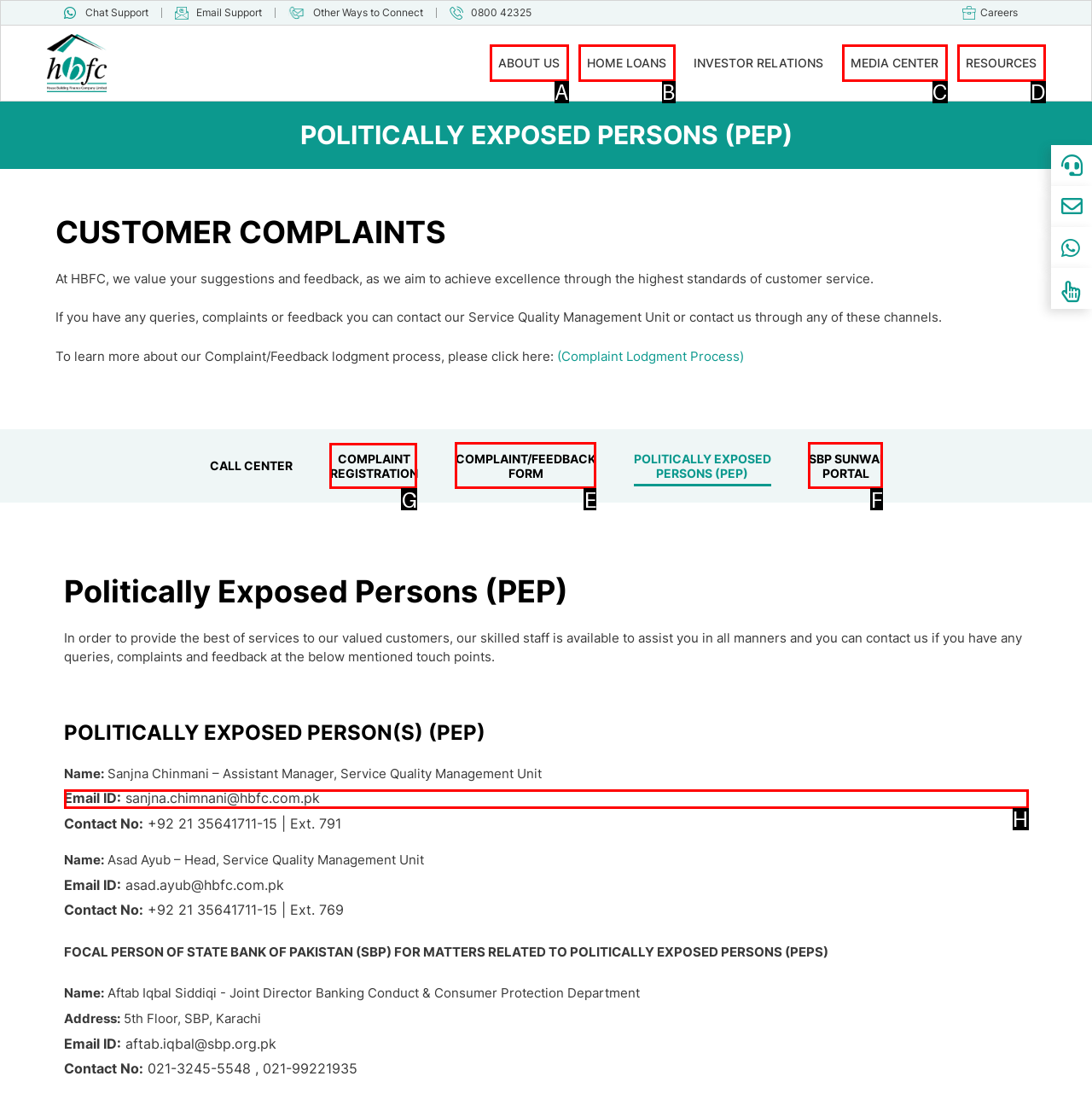Which option should be clicked to complete this task: Search for something
Reply with the letter of the correct choice from the given choices.

None